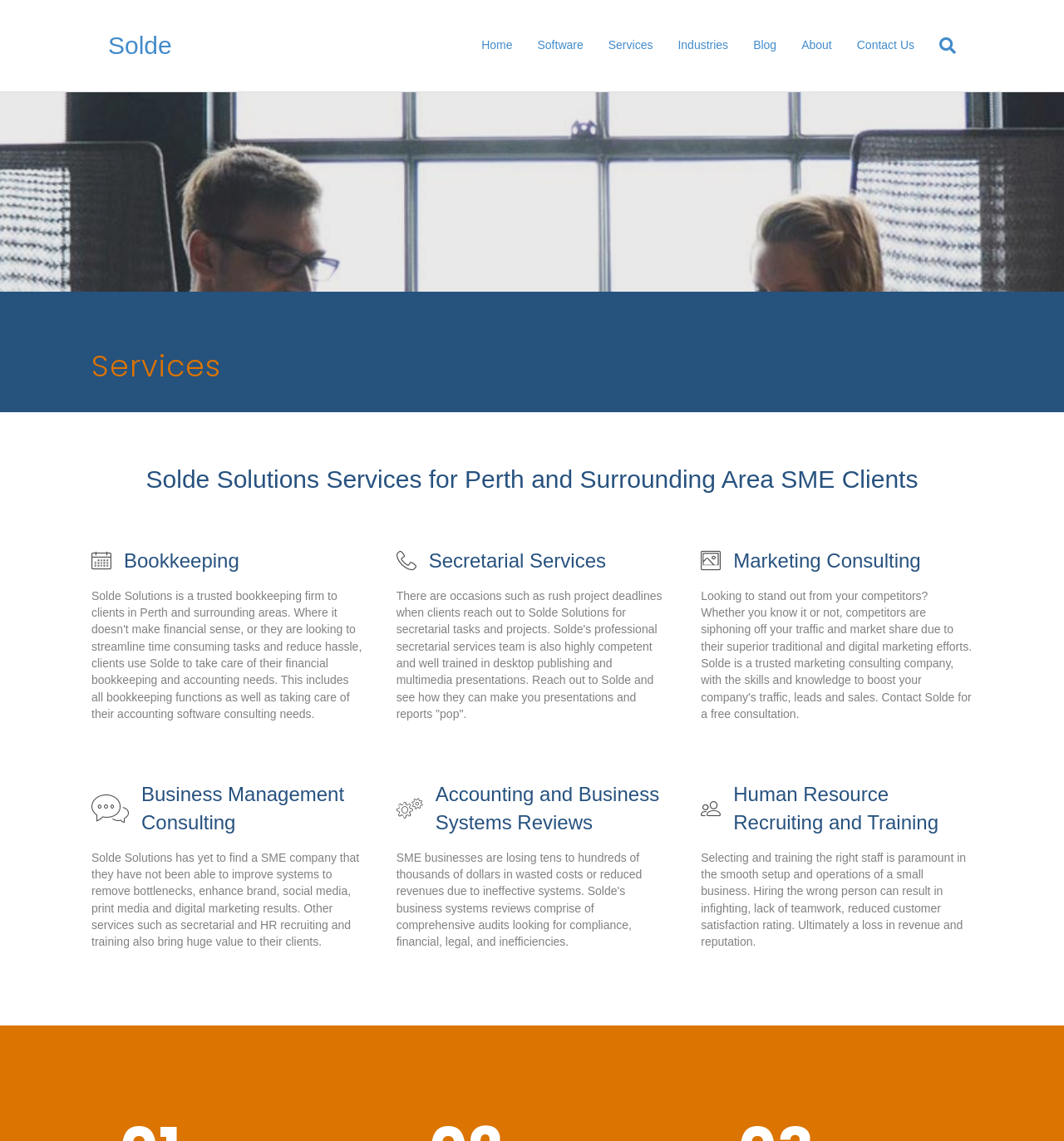What is the focus of Solde's human resource recruiting and training service?
Give a detailed explanation using the information visible in the image.

The webpage mentions that selecting and training the right staff is paramount in the smooth setup and operations of a small business. Solde's human resource recruiting and training service is focused on helping clients achieve this goal.